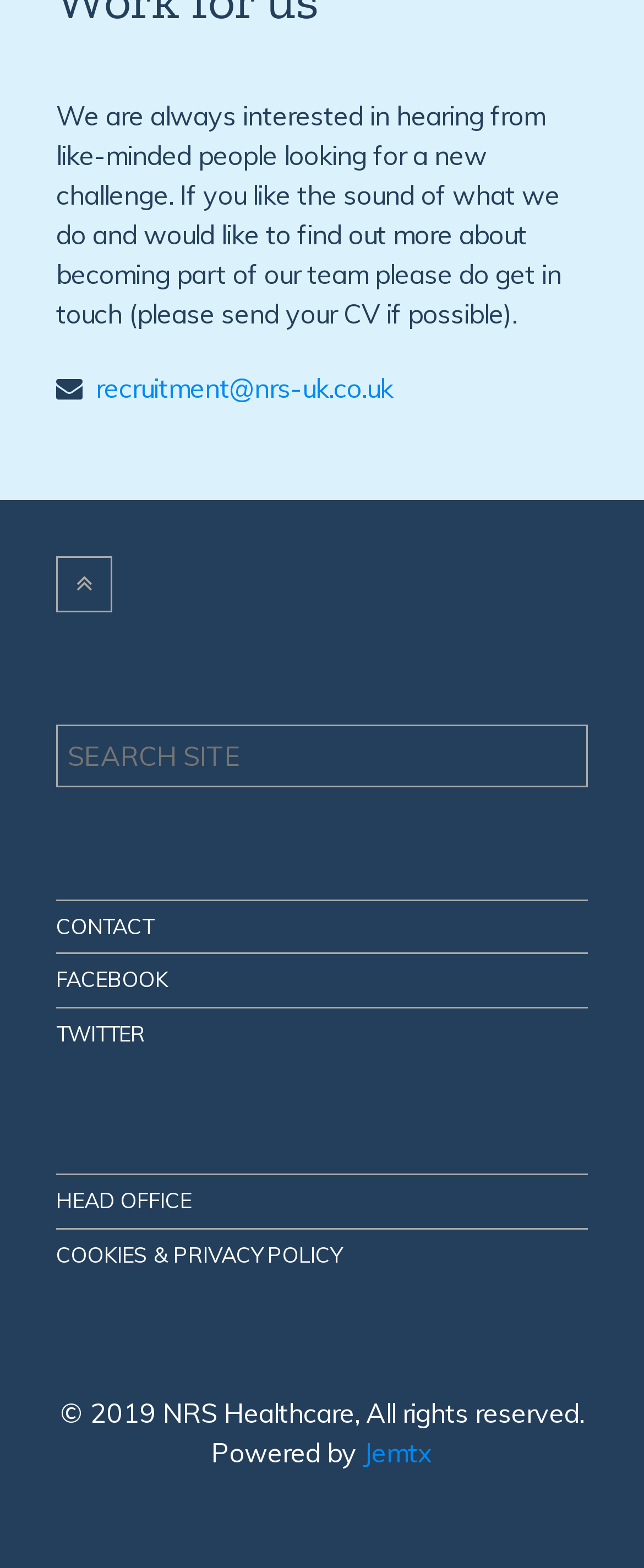Observe the image and answer the following question in detail: What is the name of the company that powered the website?

The name of the company that powered the website can be found at the bottom of the page, where it says 'Powered by Jemtx'.